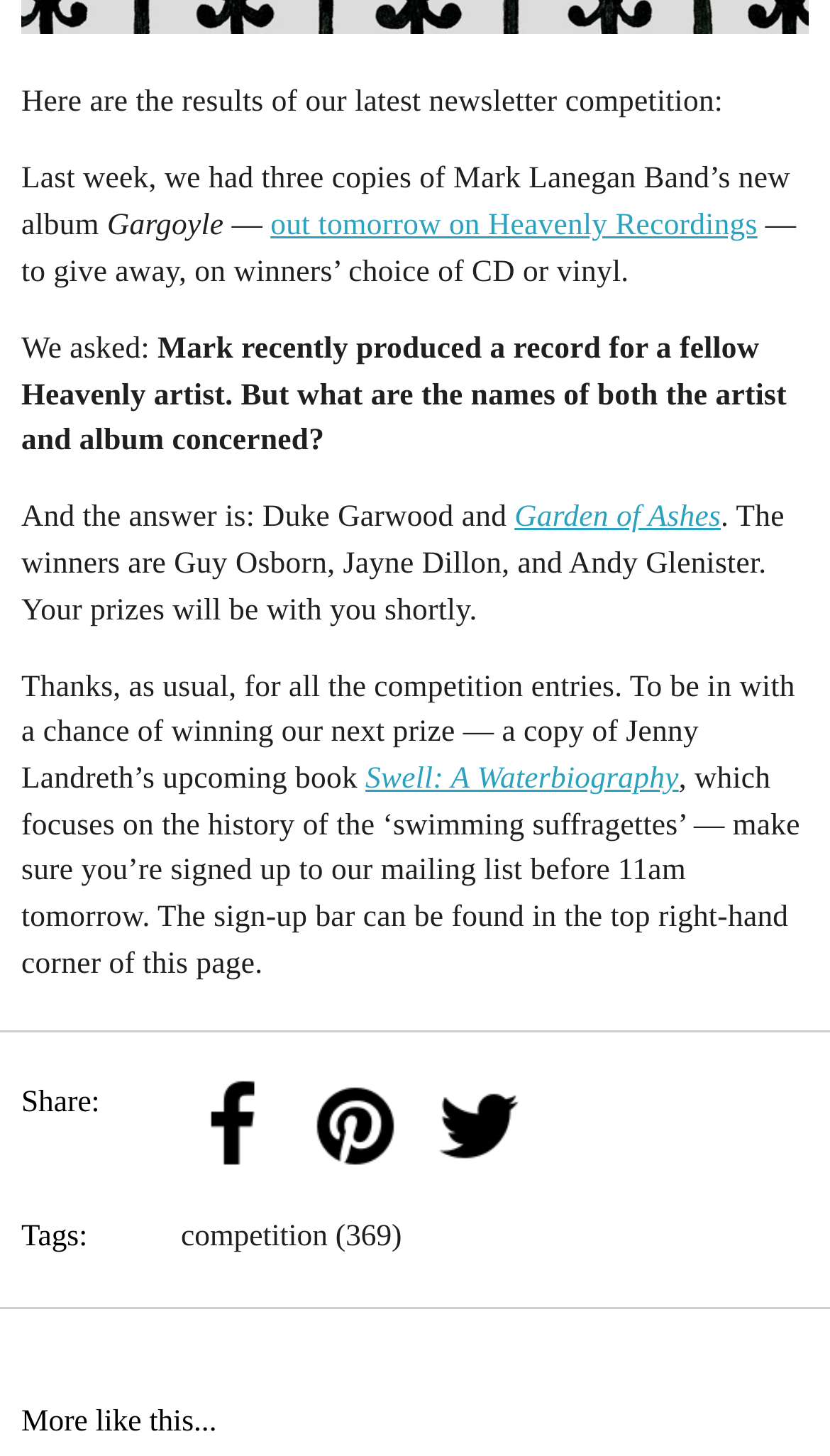Find the bounding box coordinates of the clickable area that will achieve the following instruction: "Click the link to Society/Culture news".

None